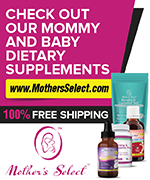Refer to the image and provide an in-depth answer to the question:
What is the shipping policy of Mother's Select?

The image highlights that Mother's Select offers 100% free shipping, making it a convenient option for customers who want to shop online without incurring additional shipping costs.